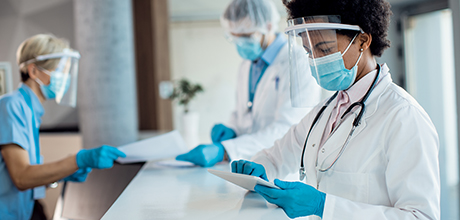Please answer the following question using a single word or phrase: 
What color is the scrub top worn by the healthcare worker?

blue